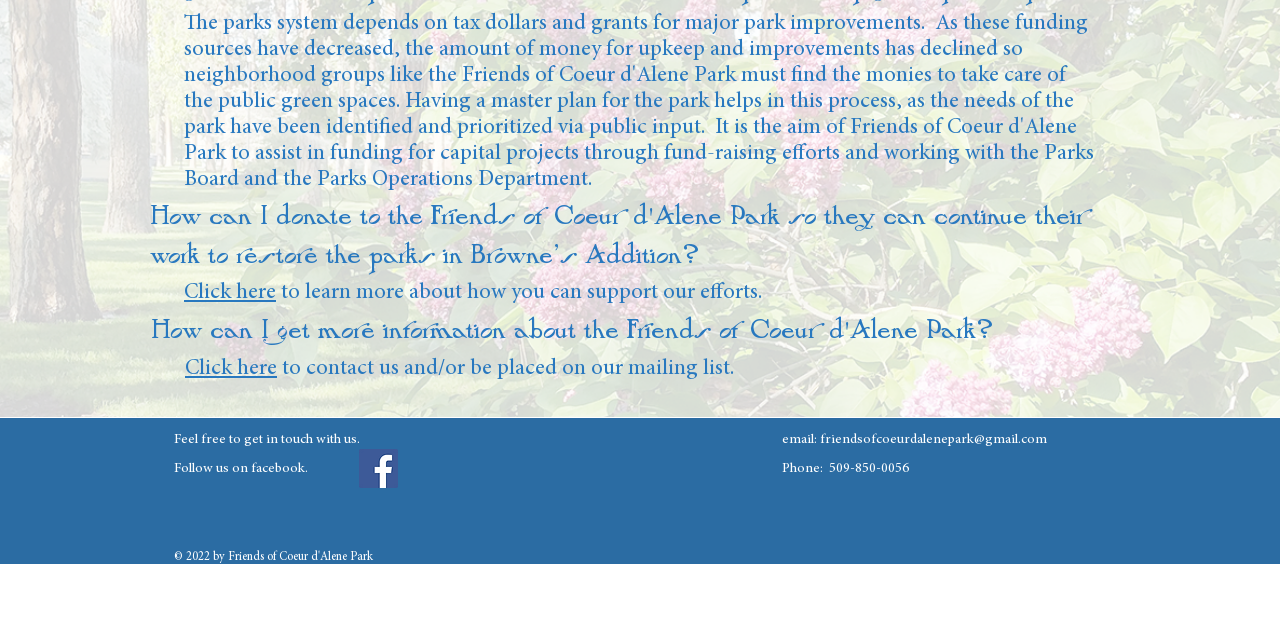For the element described, predict the bounding box coordinates as (top-left x, top-left y, bottom-right x, bottom-right y). All values should be between 0 and 1. Element description: friendsofcoeurdalenepark@gmail.com

[0.641, 0.676, 0.818, 0.698]